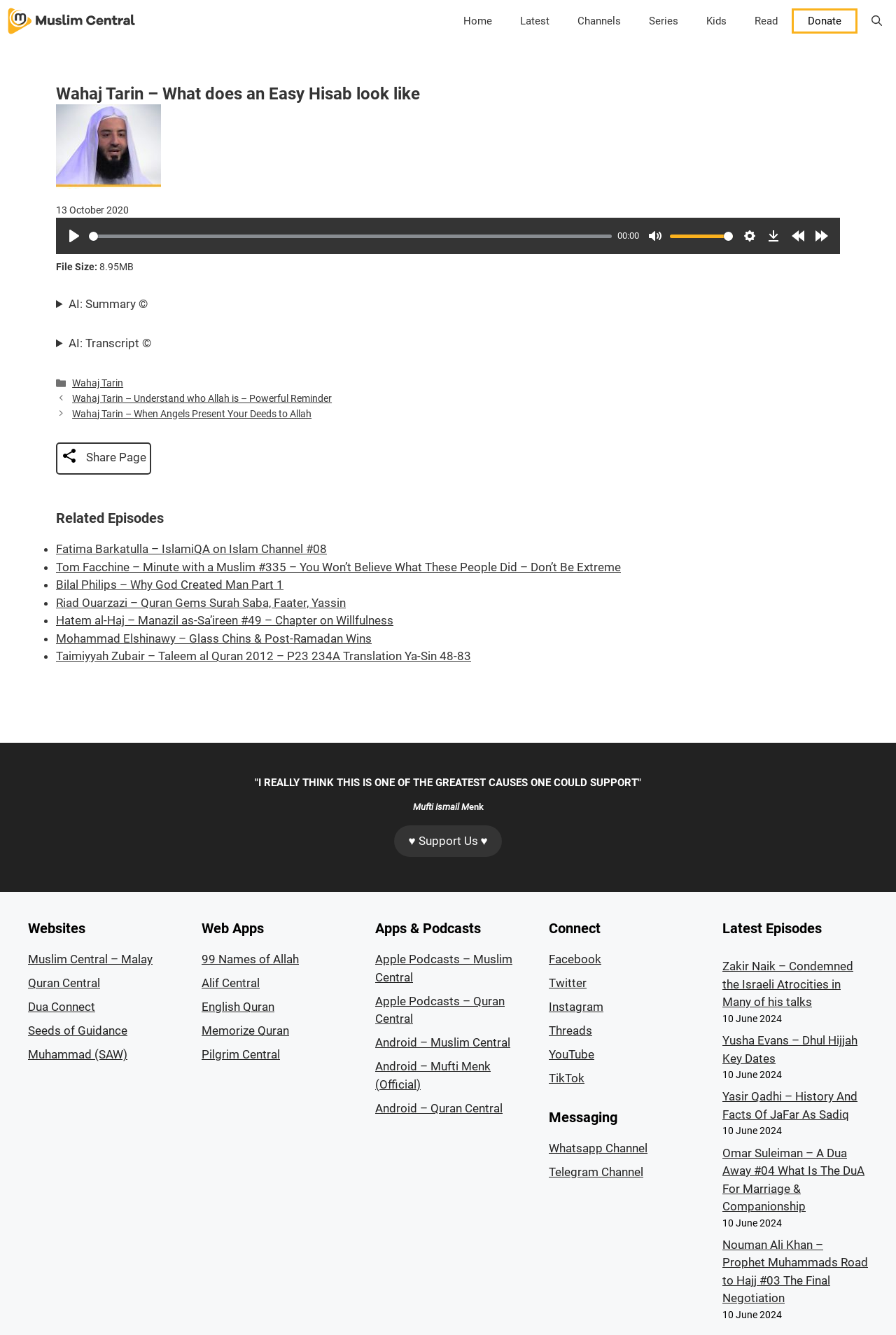Please mark the clickable region by giving the bounding box coordinates needed to complete this instruction: "Open the search bar".

[0.957, 0.0, 1.0, 0.031]